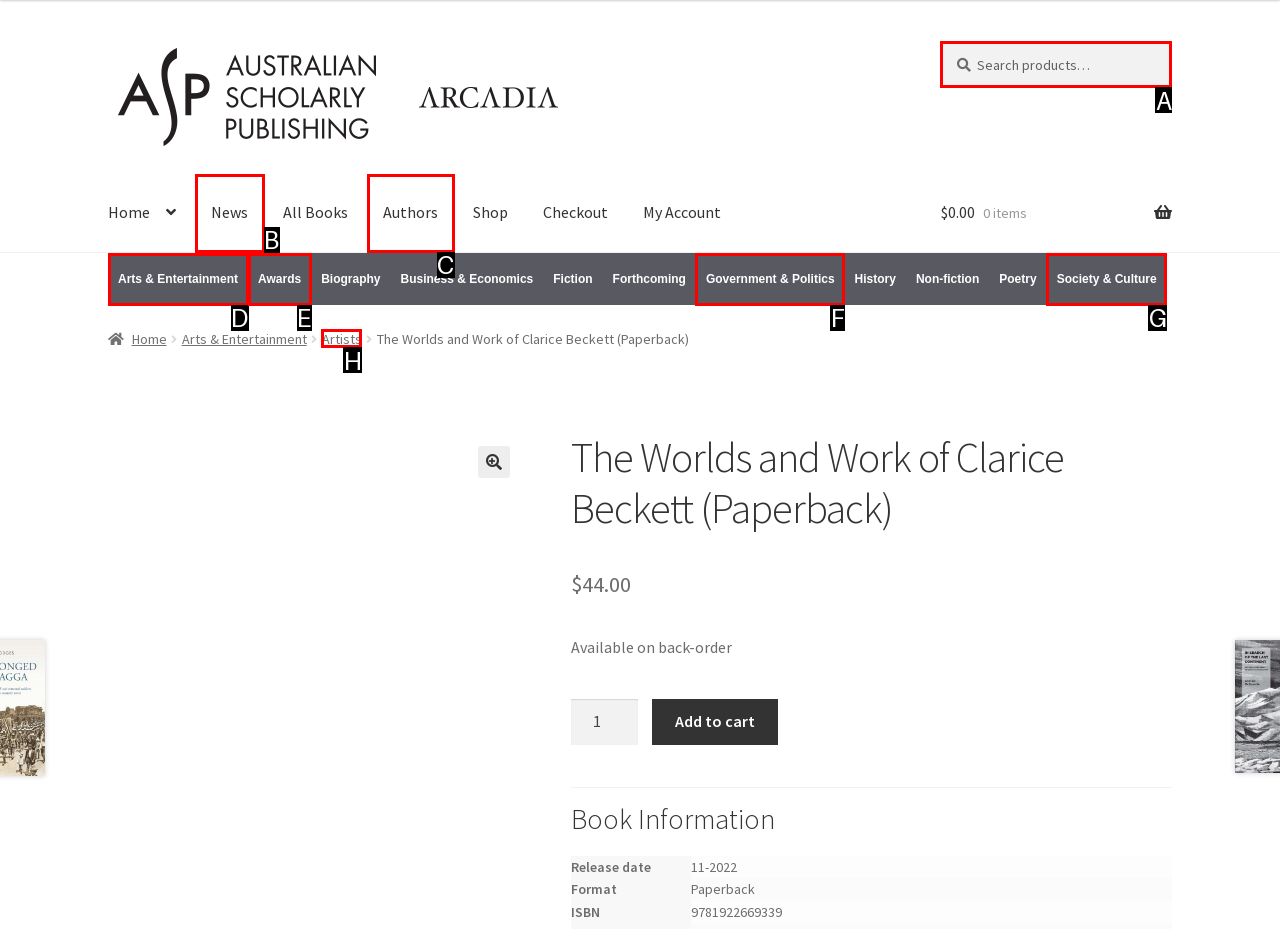Match the description: Arts & Entertainment to one of the options shown. Reply with the letter of the best match.

D